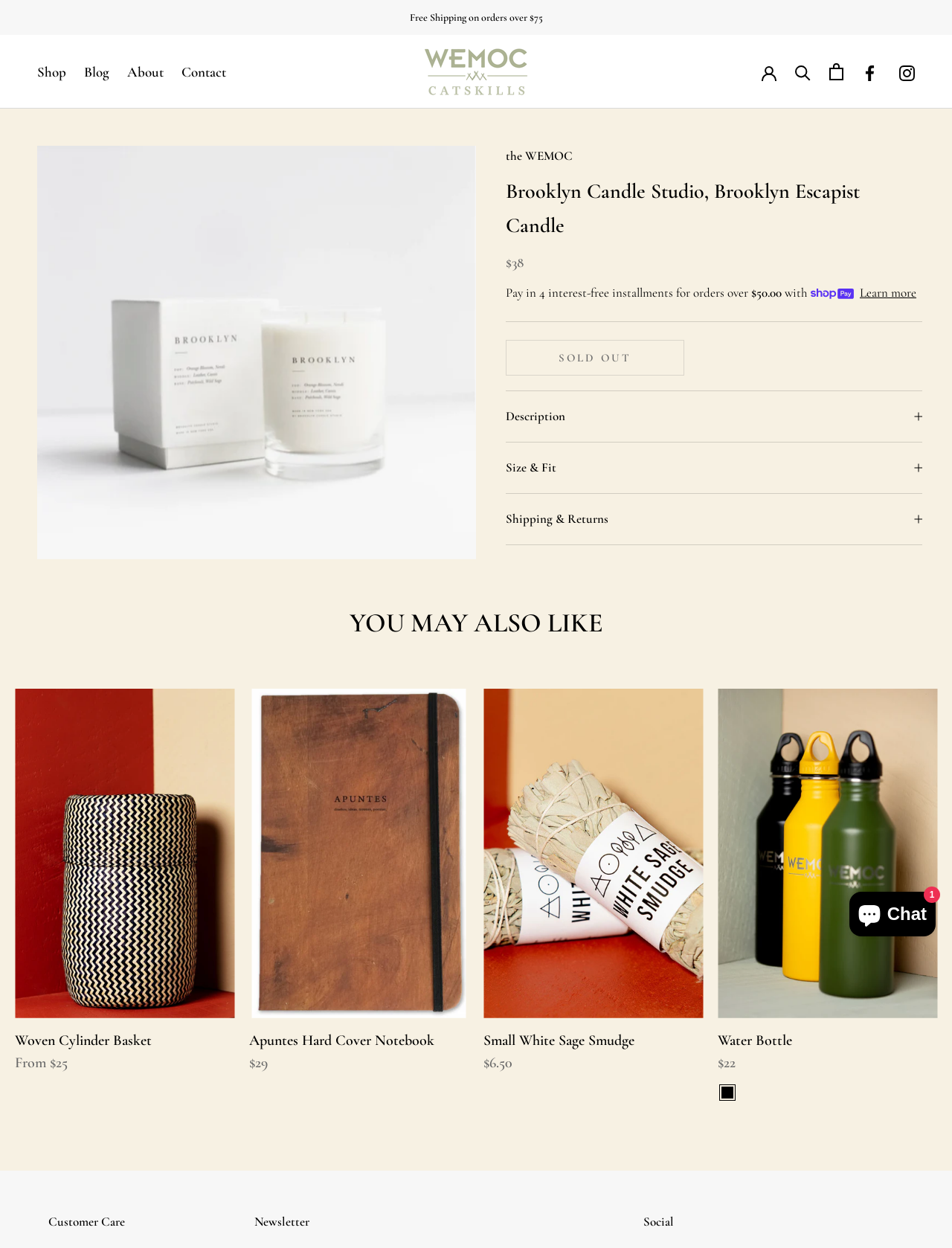Please determine the bounding box coordinates of the clickable area required to carry out the following instruction: "Learn more about payment installments". The coordinates must be four float numbers between 0 and 1, represented as [left, top, right, bottom].

[0.903, 0.226, 0.962, 0.243]